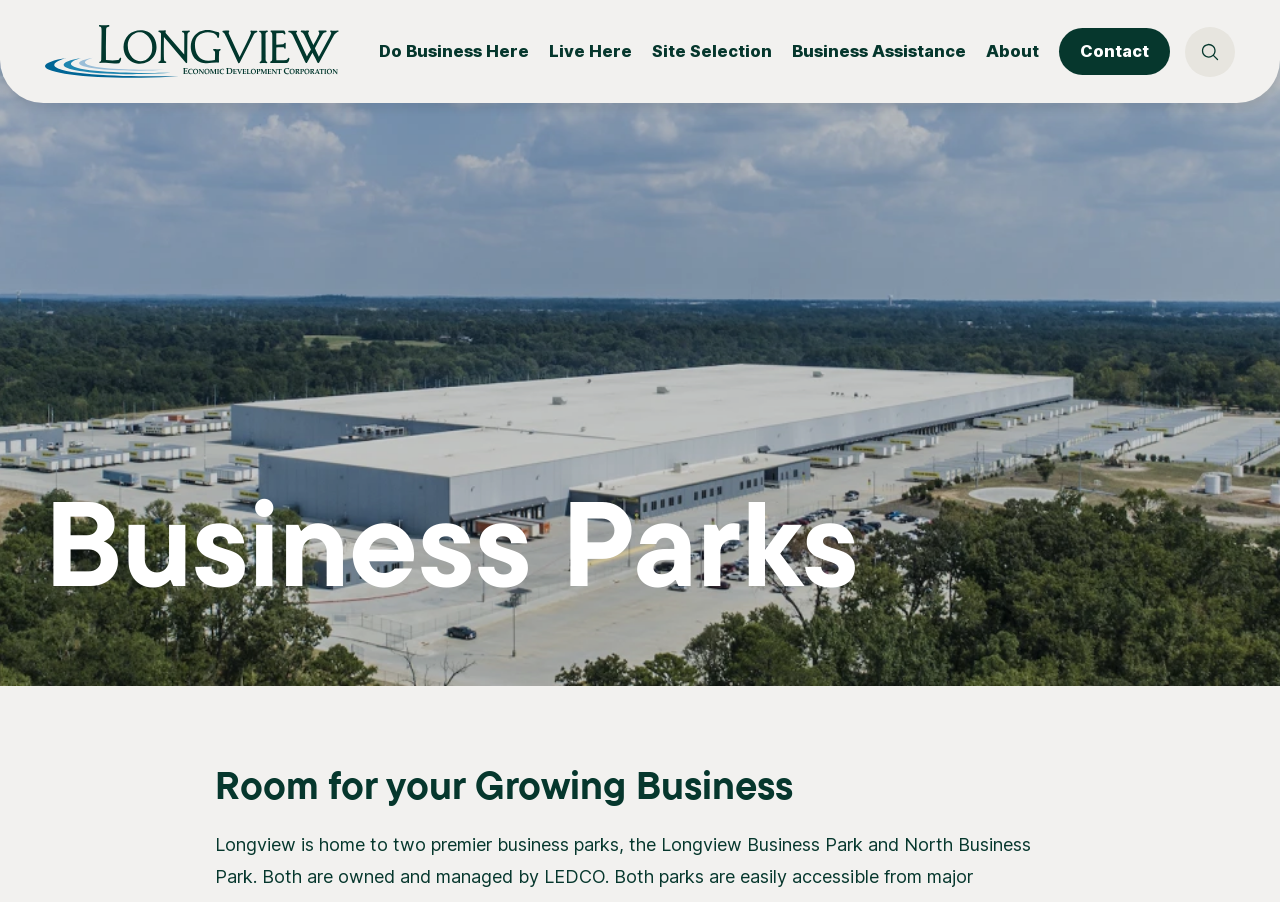Show me the bounding box coordinates of the clickable region to achieve the task as per the instruction: "Click on the site logo".

[0.035, 0.028, 0.265, 0.087]